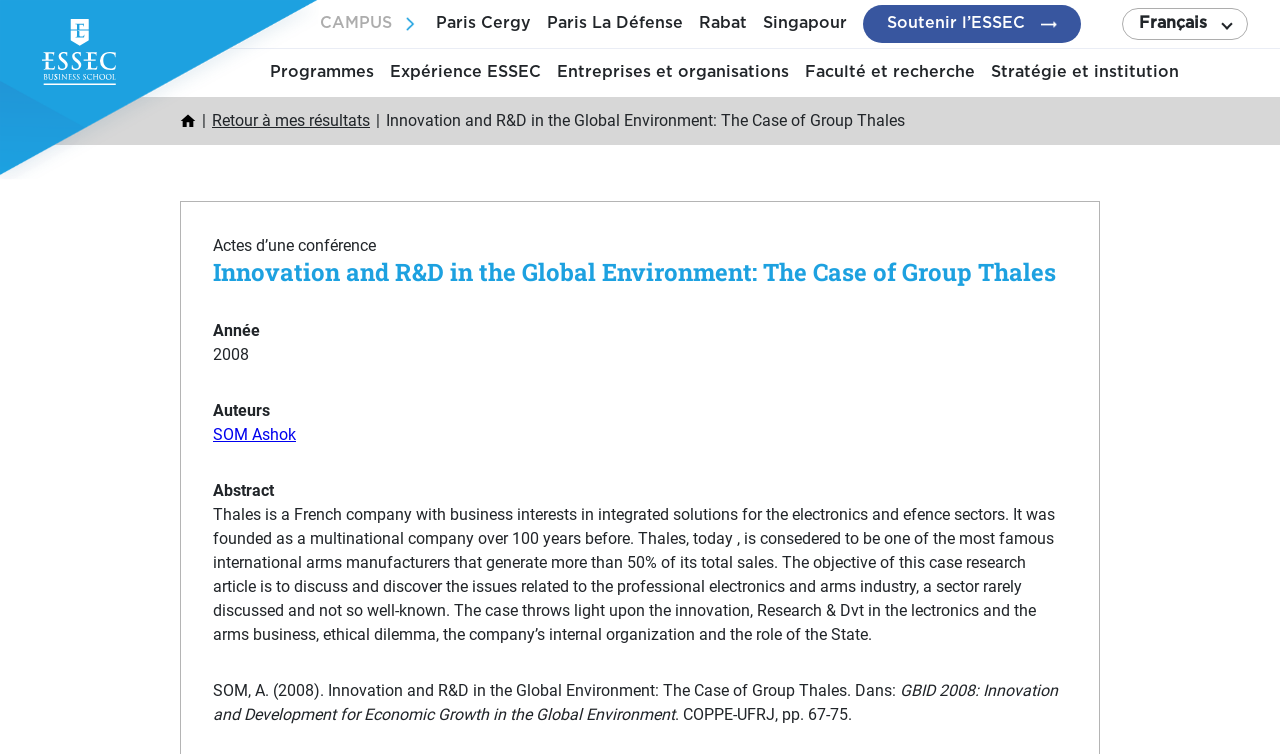Please determine the bounding box coordinates for the UI element described as: "Entreprises et organisations".

[0.435, 0.082, 0.616, 0.111]